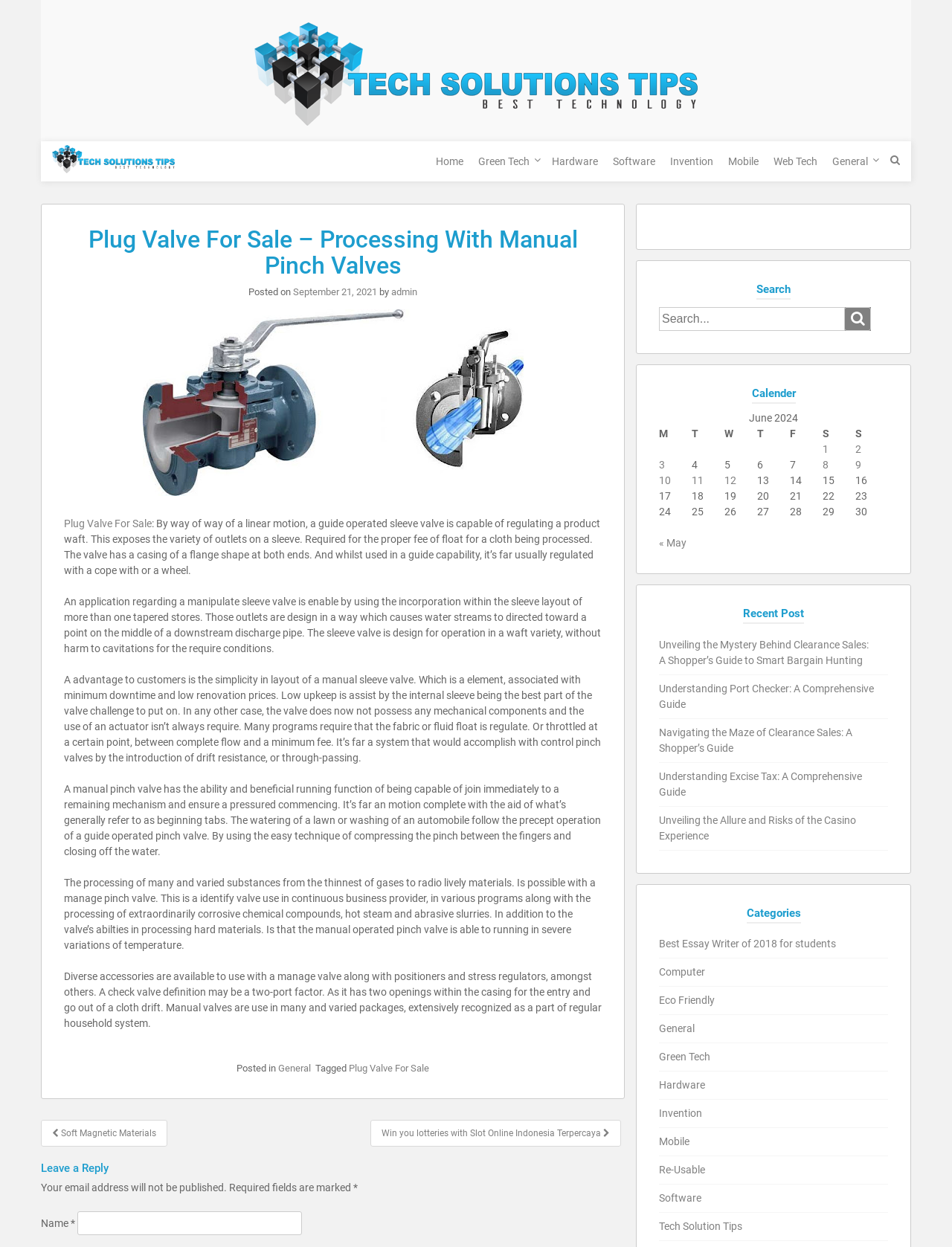Select the bounding box coordinates of the element I need to click to carry out the following instruction: "Leave a reply".

[0.043, 0.932, 0.656, 0.942]